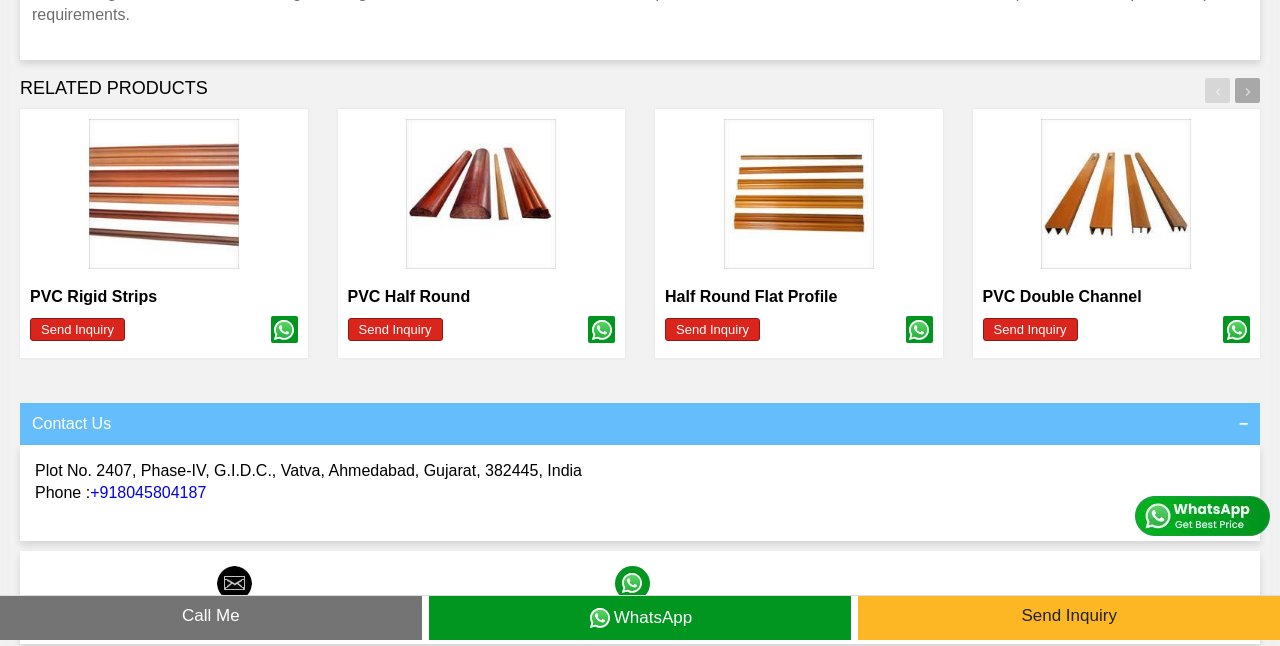Locate the UI element described by Send Inquiry and provide its bounding box coordinates. Use the format (top-left x, top-left y, bottom-right x, bottom-right y) with all values as floating point numbers between 0 and 1.

[0.271, 0.492, 0.346, 0.528]